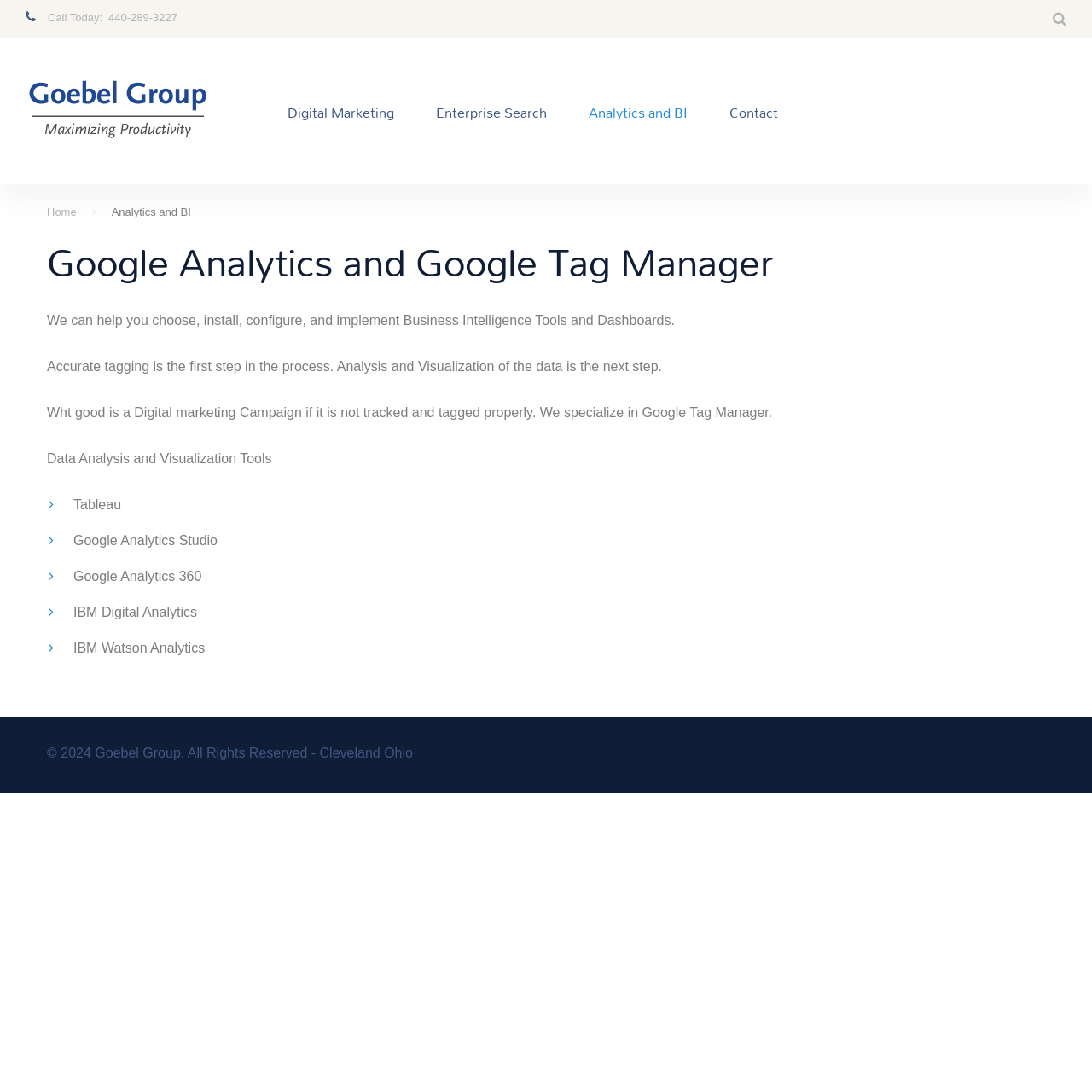Give a short answer to this question using one word or a phrase:
What is the company name at the bottom of the webpage?

Goebel Group